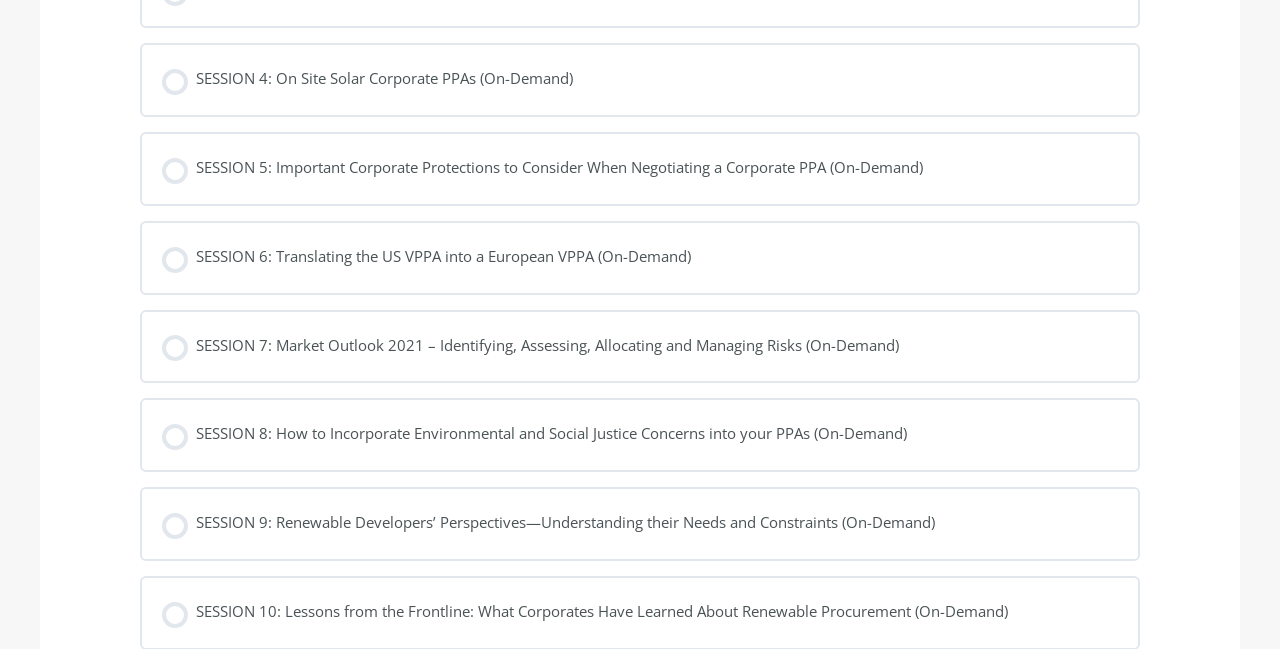Please reply with a single word or brief phrase to the question: 
How many sessions are available on-demand?

10